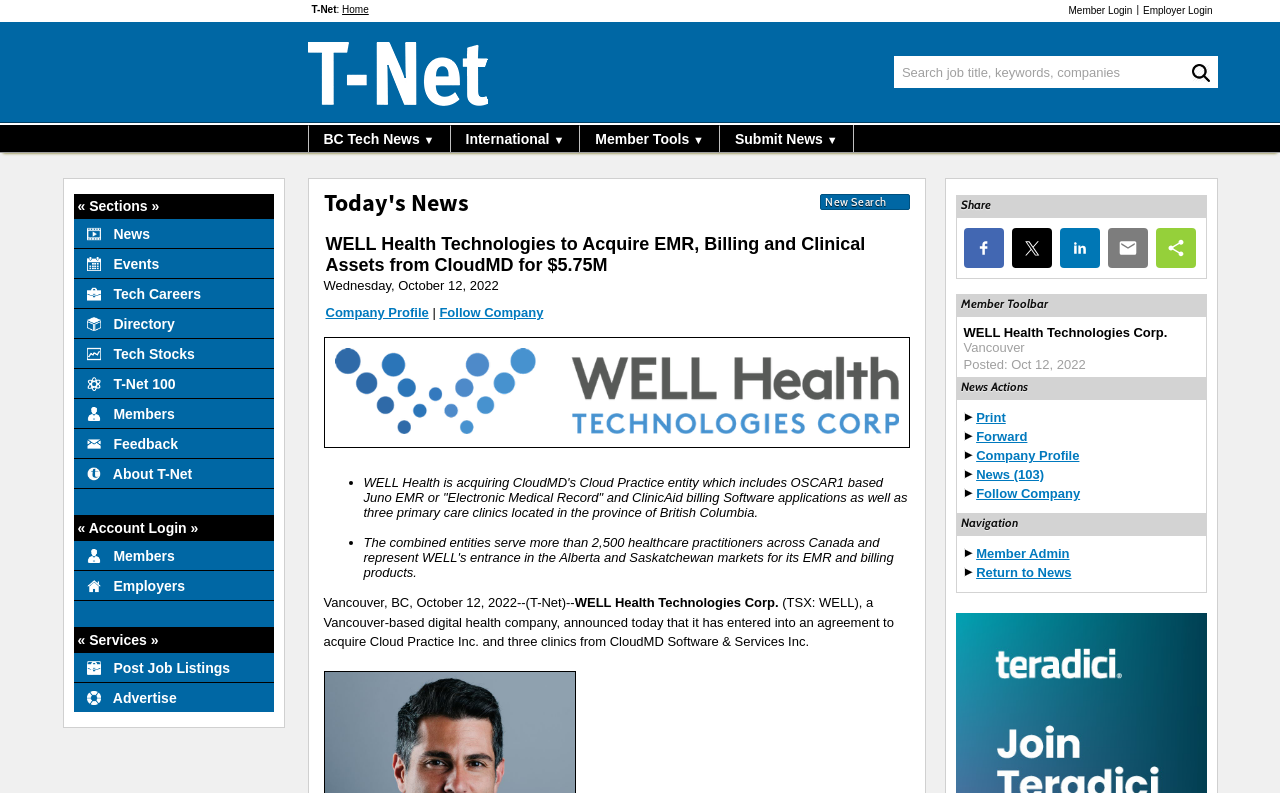Determine the bounding box coordinates for the area that should be clicked to carry out the following instruction: "Go to Home".

[0.267, 0.005, 0.288, 0.019]